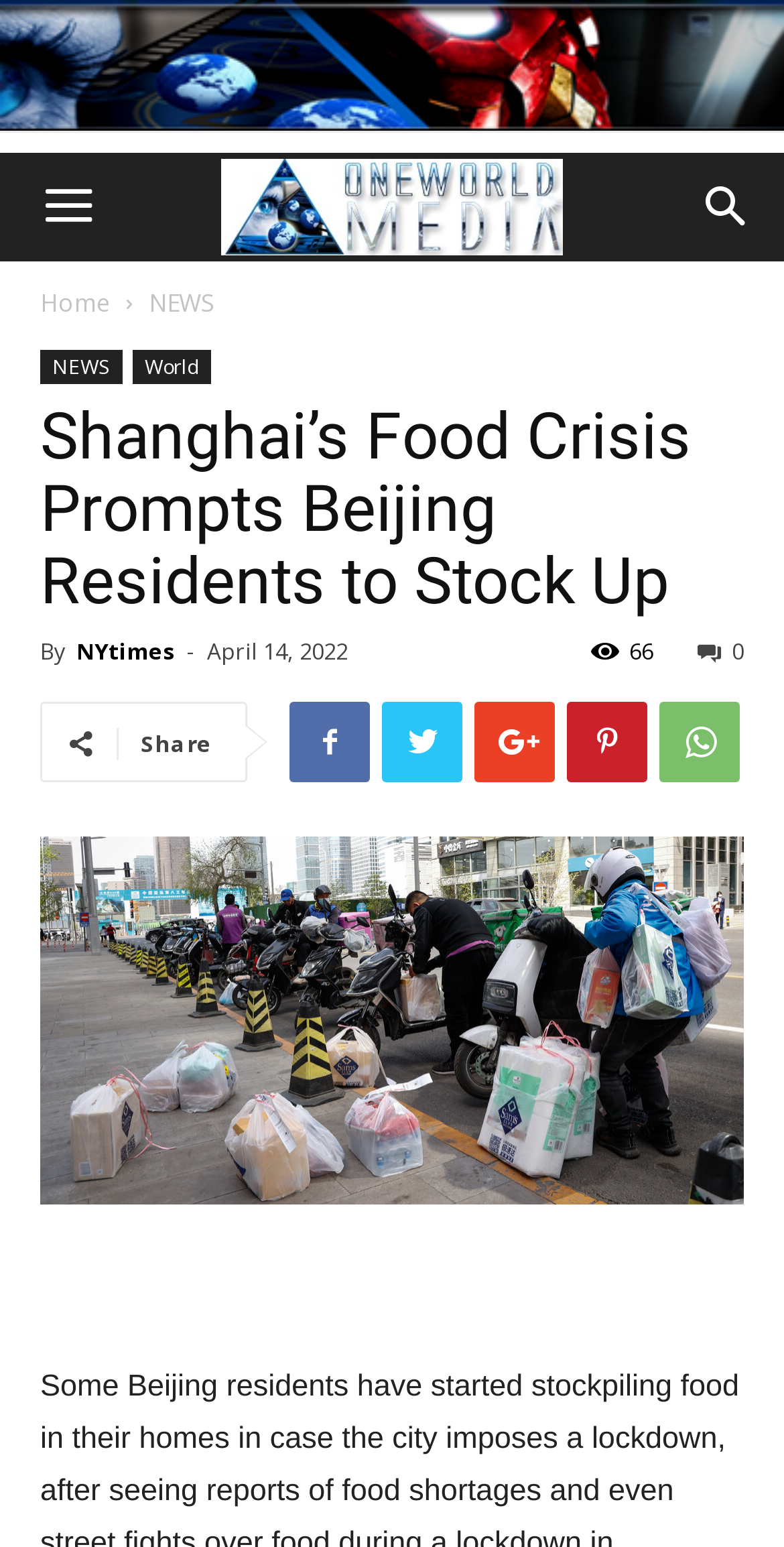What is the name of the city in crisis?
Answer the question with a single word or phrase derived from the image.

Shanghai